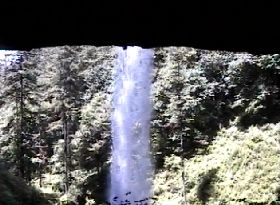What is the atmosphere of the scene?
Using the image as a reference, give an elaborate response to the question.

The caption describes the scene as serene, tranquil, and peaceful, inviting viewers to appreciate the peacefulness of the outdoors.